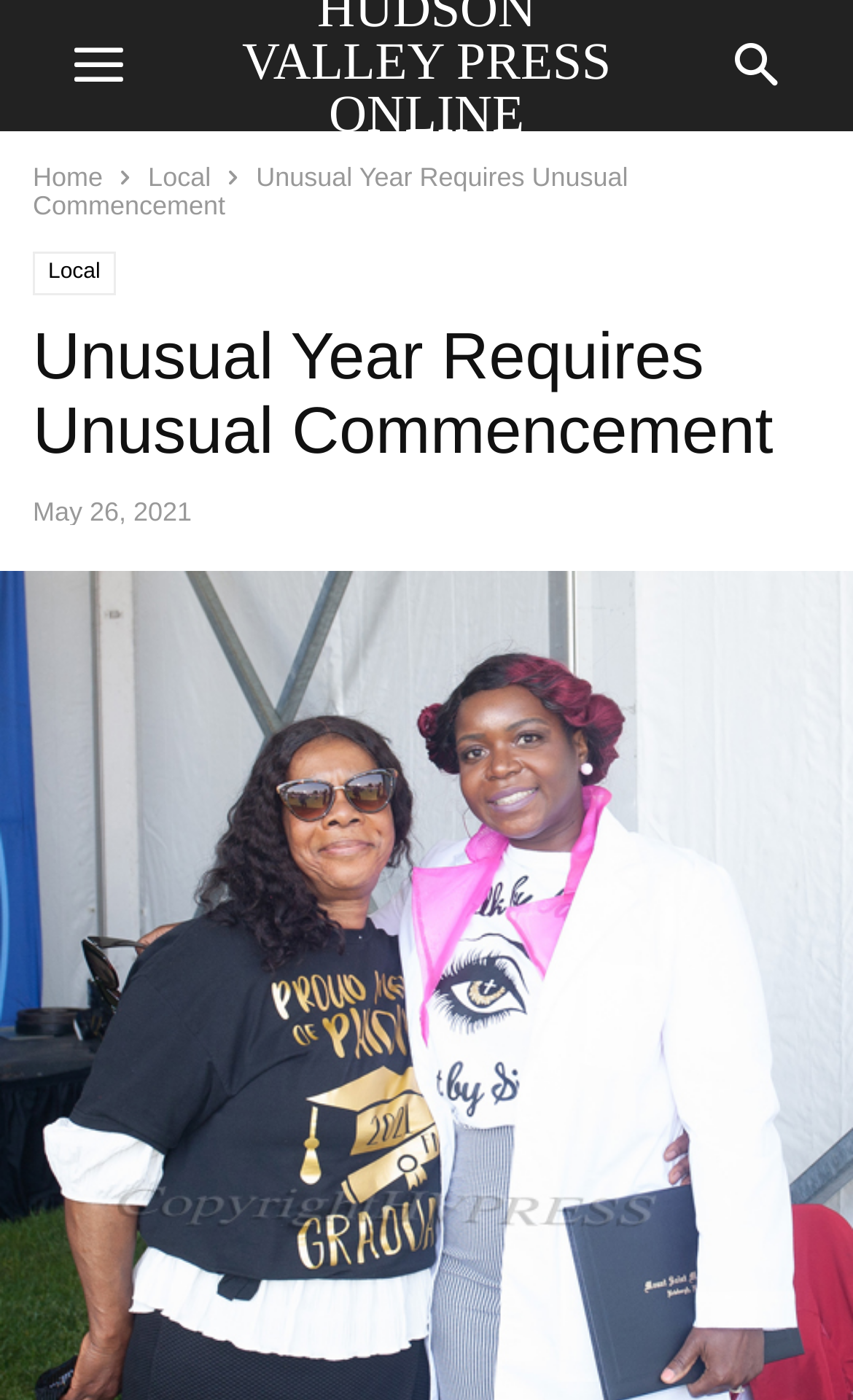Using floating point numbers between 0 and 1, provide the bounding box coordinates in the format (top-left x, top-left y, bottom-right x, bottom-right y). Locate the UI element described here: Local

[0.174, 0.116, 0.247, 0.138]